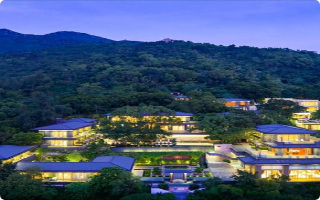What type of architecture is featured in the resort?
Relying on the image, give a concise answer in one word or a brief phrase.

Contemporary and traditional Chinese